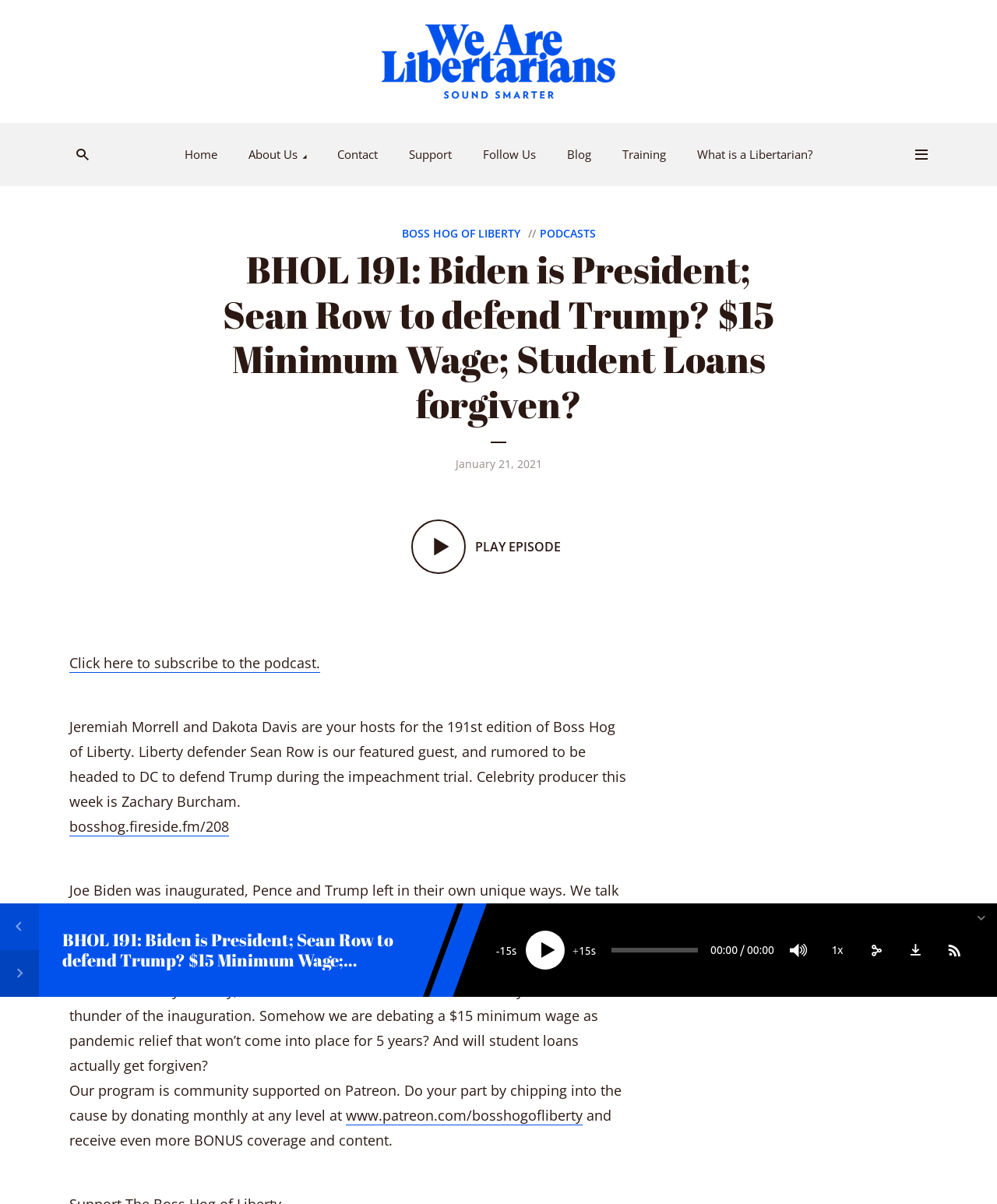Pinpoint the bounding box coordinates of the element you need to click to execute the following instruction: "Visit the 'Home' page". The bounding box should be represented by four float numbers between 0 and 1, in the format [left, top, right, bottom].

[0.185, 0.112, 0.218, 0.145]